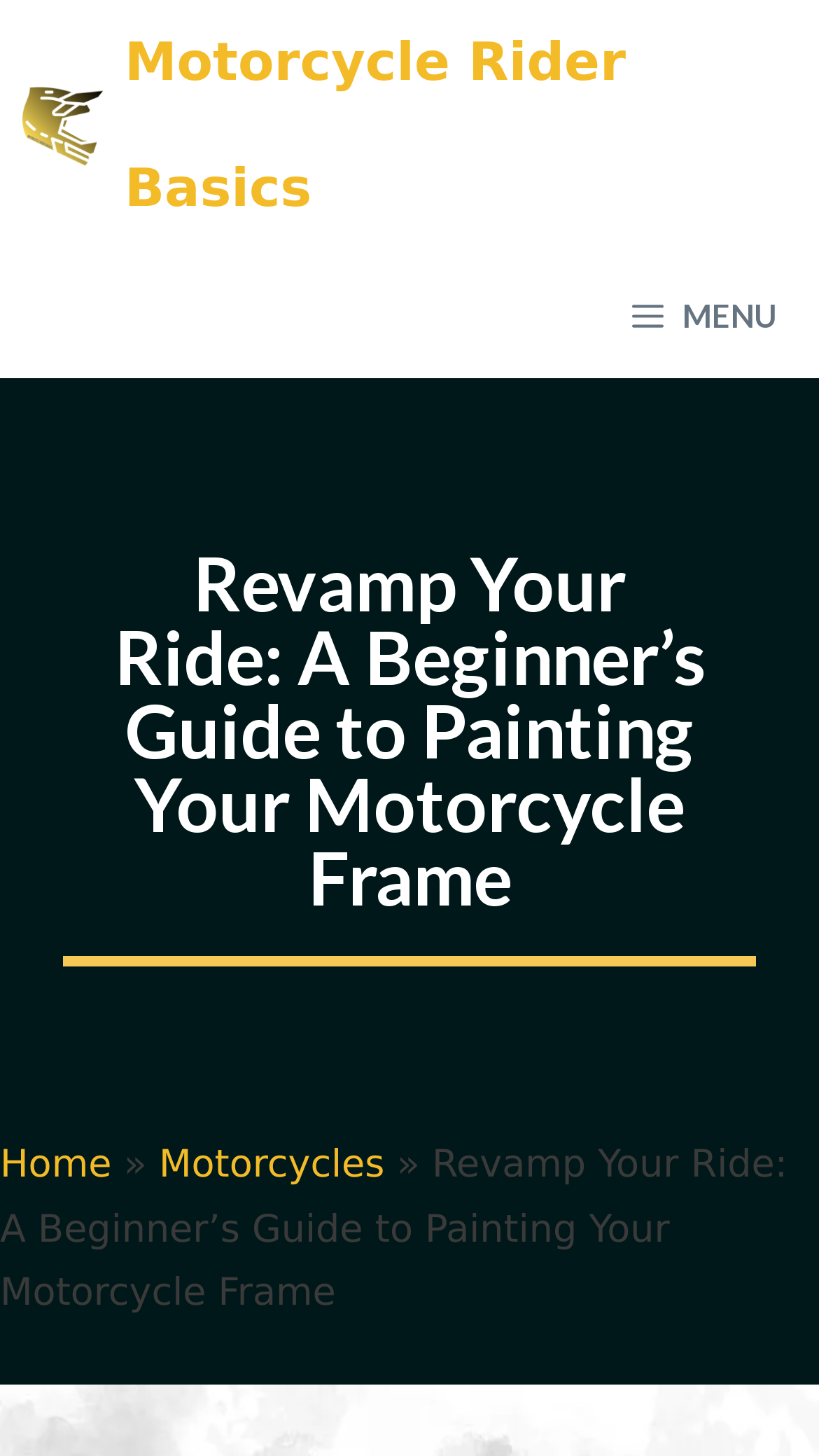What is the name of the website?
Answer the question with a thorough and detailed explanation.

I inferred this from the navigation element 'Primary' which contains a link with the text 'Motorcycle Rider Basics', indicating that this is the name of the website.